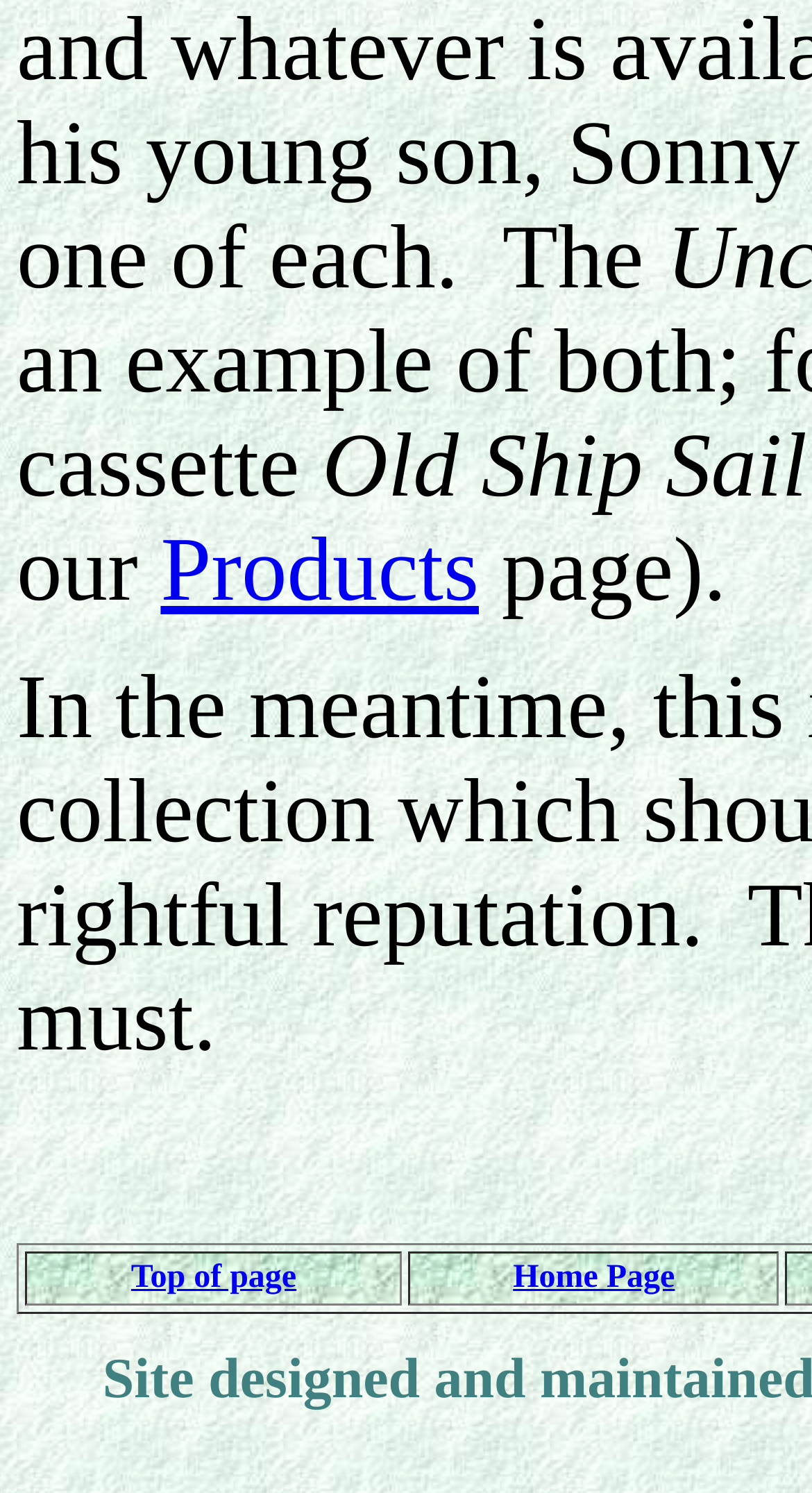How many grid cells are there?
Please use the image to provide a one-word or short phrase answer.

2